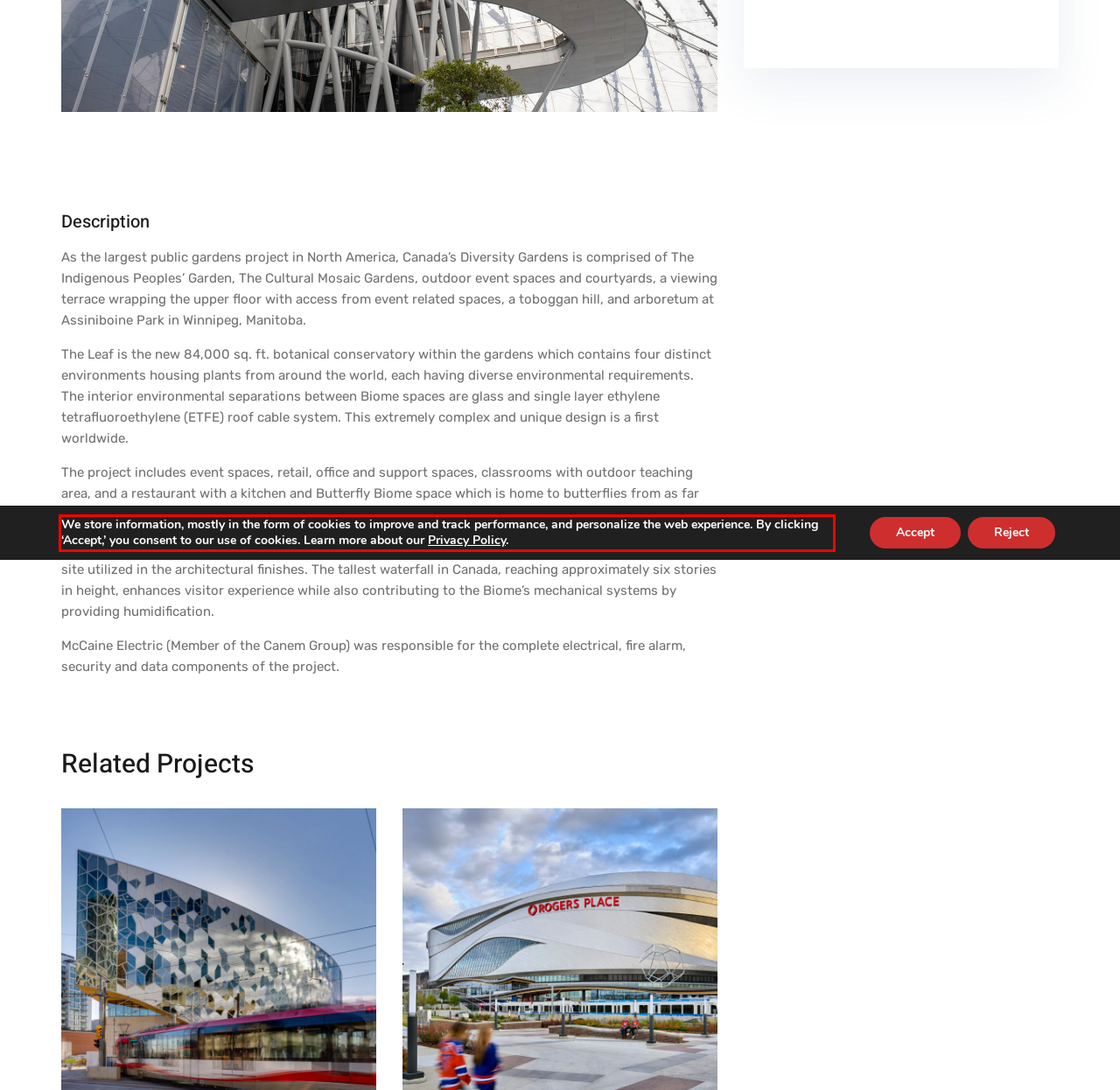In the screenshot of the webpage, find the red bounding box and perform OCR to obtain the text content restricted within this red bounding box.

We store information, mostly in the form of cookies to improve and track performance, and personalize the web experience. By clicking ‘Accept,’ you consent to our use of cookies. Learn more about our Privacy Policy.